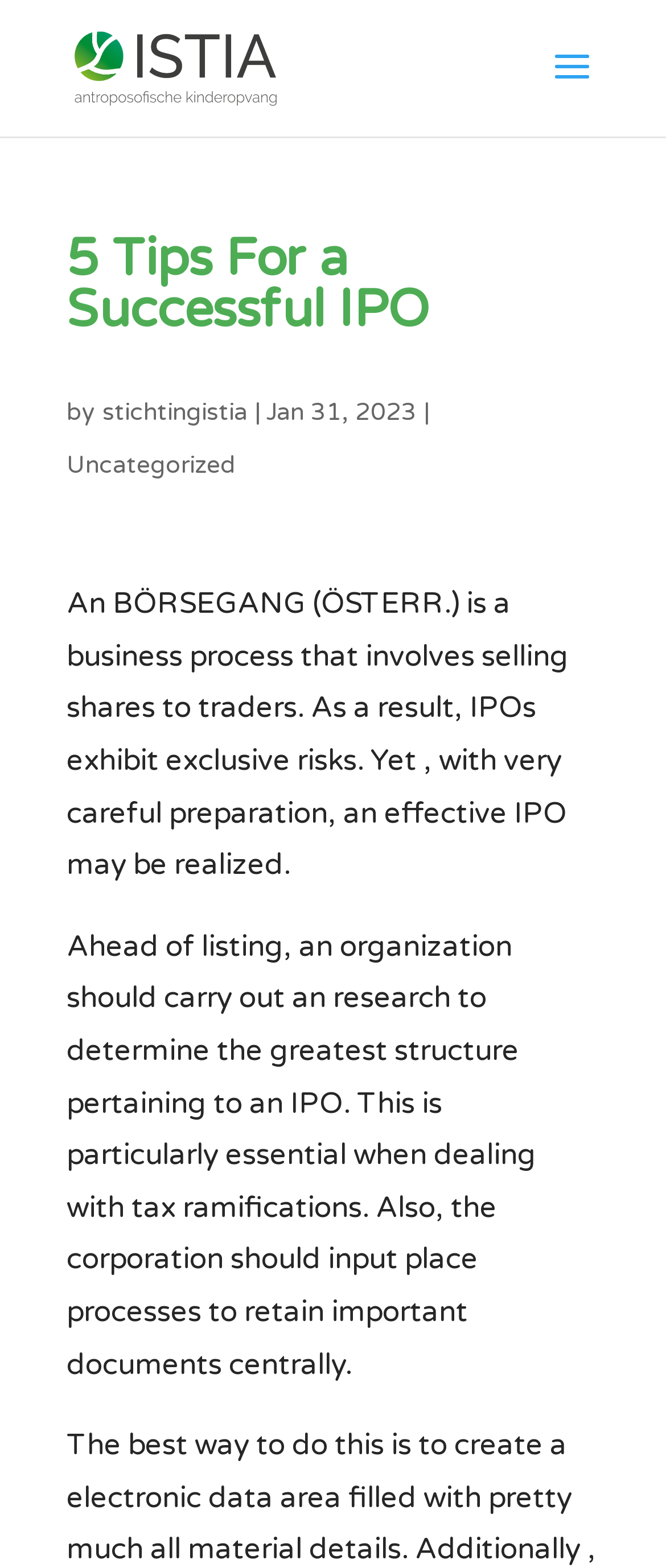Offer a meticulous caption that includes all visible features of the webpage.

The webpage is about 5 tips for a successful Initial Public Offering (IPO). At the top left, there is a logo of "Stichting ISTIA" accompanied by a link to the organization's website. Below the logo, there is a search bar that spans across the top of the page. 

The main content of the webpage is divided into sections. The title "5 Tips For a Successful IPO" is prominently displayed at the top, followed by the author's name "stichtingistia" and the date "Jan 31, 2023". 

Below the title, there is a category link "Uncategorized" on the left. The main article is divided into two paragraphs. The first paragraph explains the risks associated with IPOs and the importance of careful preparation. The second paragraph provides tips for an organization to prepare for an IPO, including conducting research to determine the best structure and implementing processes to retain important documents centrally.